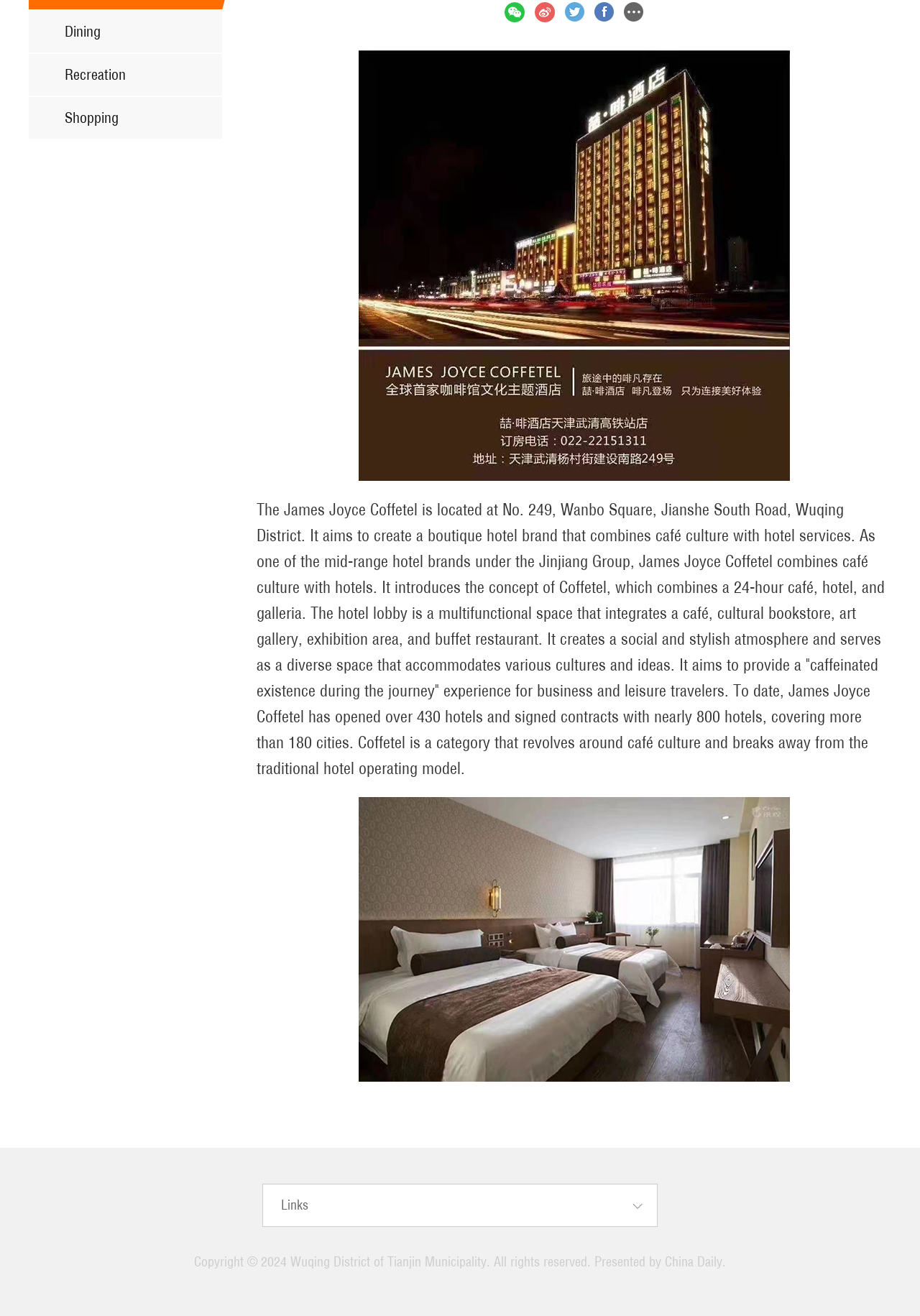Identify the bounding box coordinates for the UI element described as: "Shopping". The coordinates should be provided as four floats between 0 and 1: [left, top, right, bottom].

[0.031, 0.074, 0.241, 0.105]